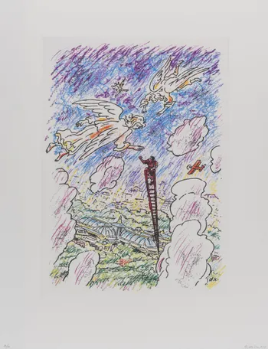Craft a thorough explanation of what is depicted in the image.

This vibrant artwork titled "Ilya and Emilia Kabakov: Between Heaven and Earth. A Tribute to Ilya Kabakov" features a dynamic scene characterized by soaring angels and whimsical clouds, bringing a sense of ethereal motion and spirituality. The composition is rich with colored pencil strokes, blending hues of blue, white, and hints of earthy tones, creating a dreamy atmosphere. The angels, depicted with delicate wings, appear to be interacting with the landscape below, which includes elements that suggest a connection to both the celestial and terrestrial realms. This piece, part of an exhibition held at the Fondazione Querini Stampalia in Venice from April to July 2024, encapsulates themes of transcendence and the interplay between heaven and earth, inviting viewers to reflect on the duality of existence.